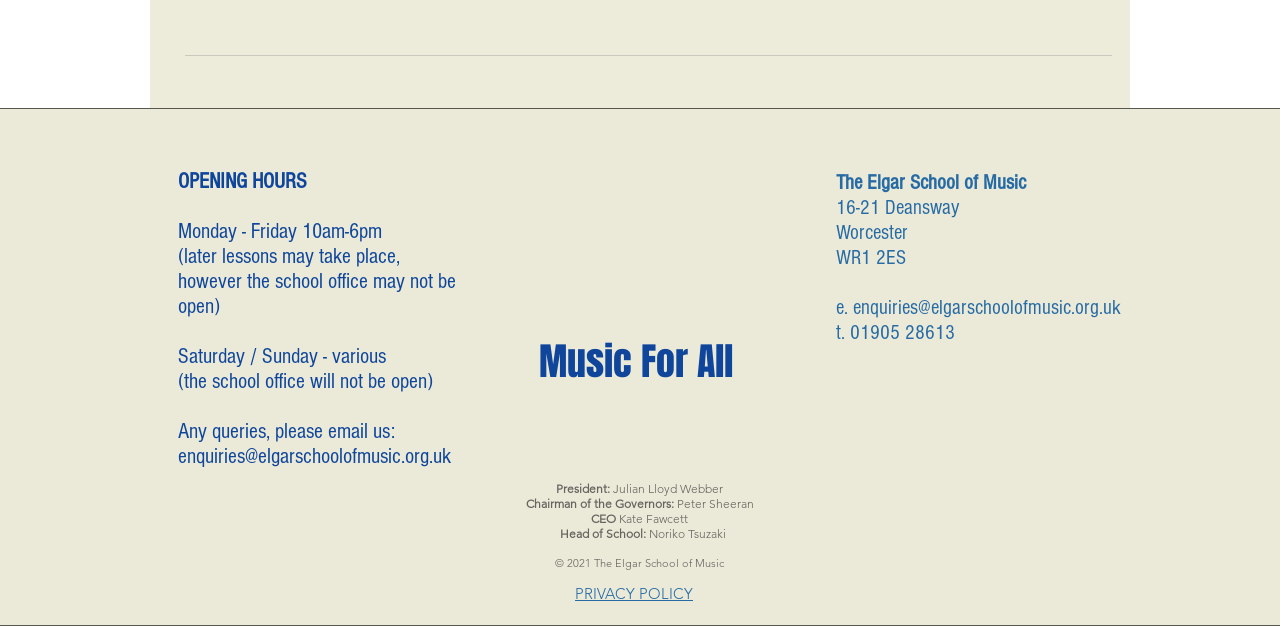Who is the President of the school?
Using the image as a reference, deliver a detailed and thorough answer to the question.

I found the President's name by looking at the section that lists the school's officials, which includes 'President: Julian Lloyd Webber'.